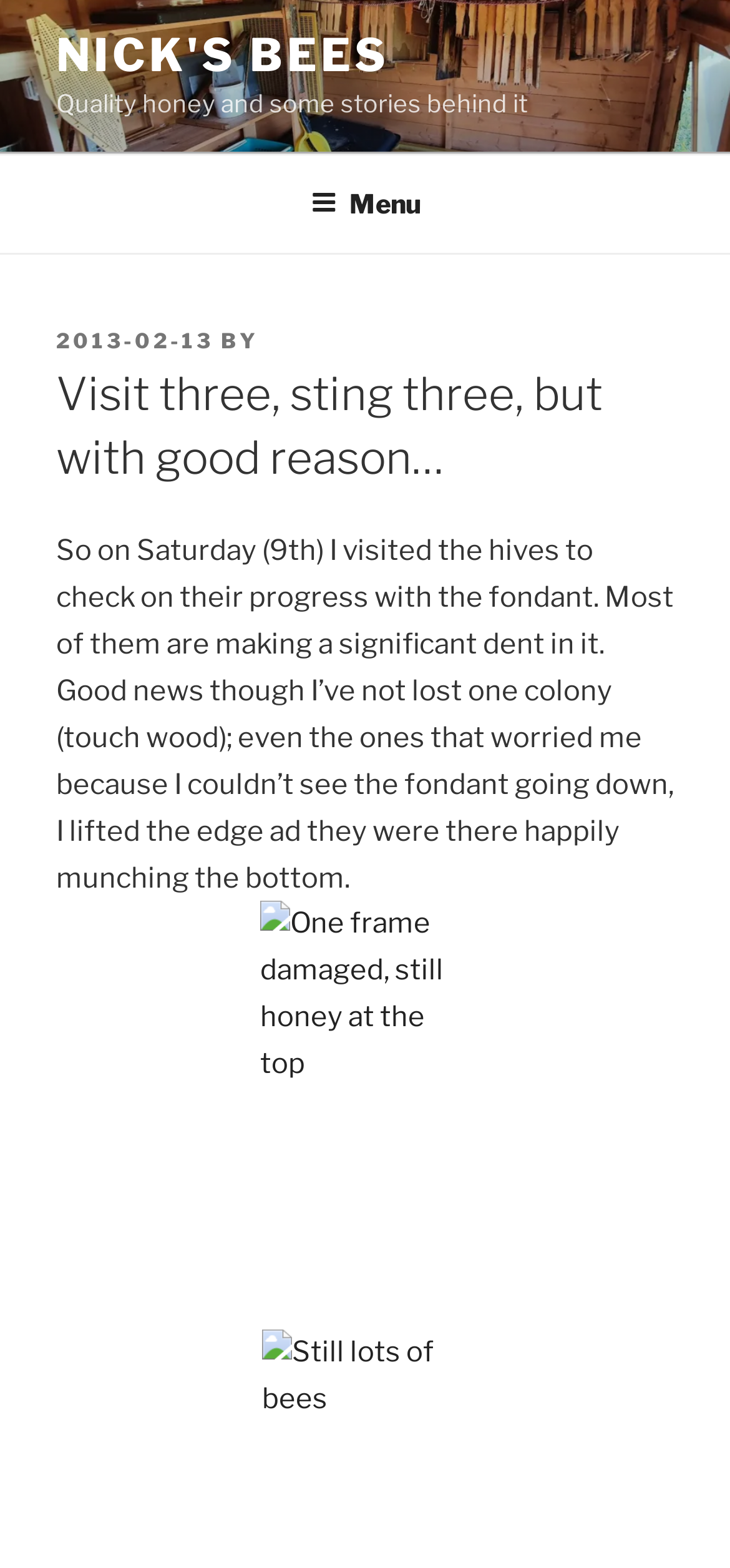Locate and generate the text content of the webpage's heading.

Visit three, sting three, but with good reason…